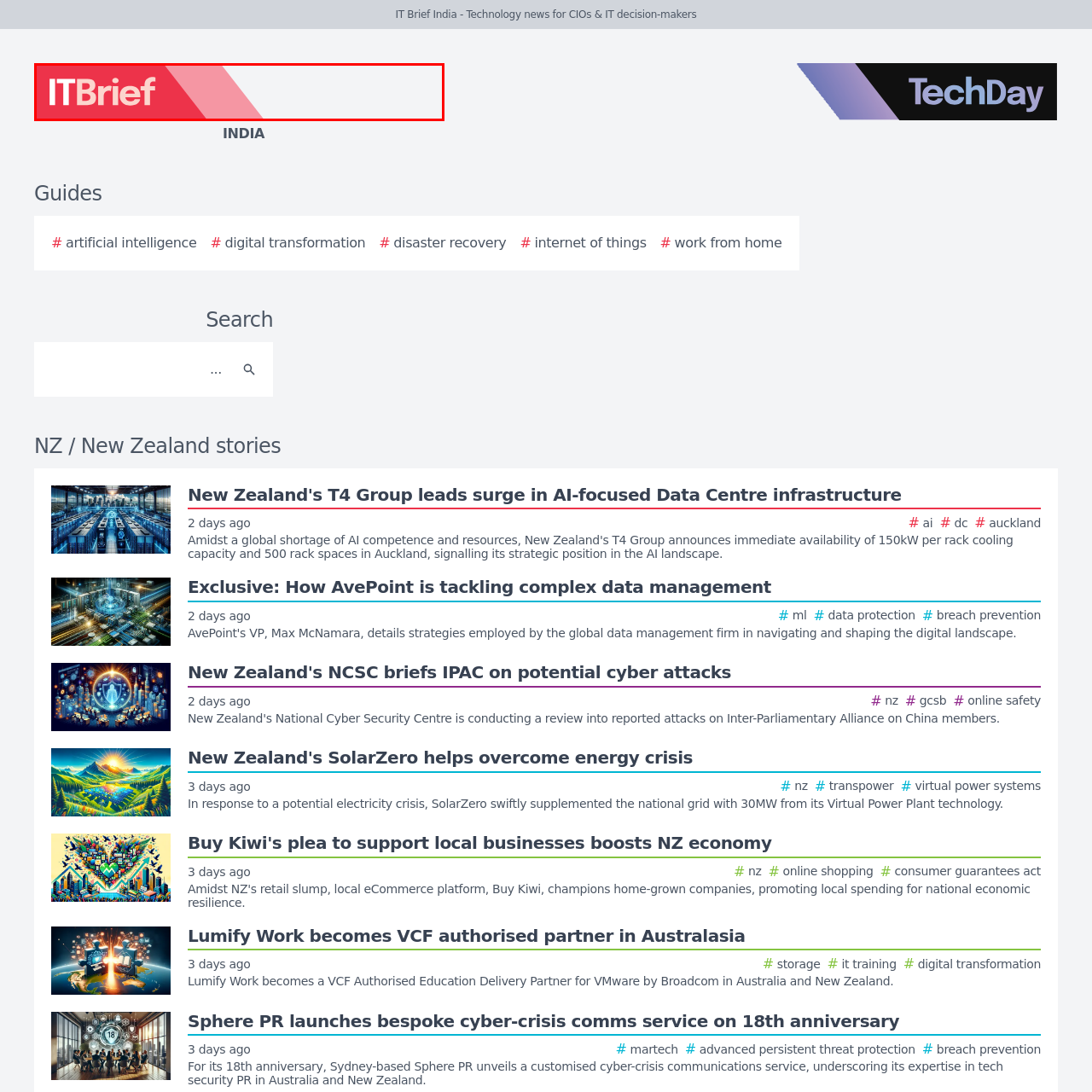Direct your attention to the image enclosed by the red boundary, Who is the target audience of IT Brief India? 
Answer concisely using a single word or phrase.

CIOs and IT decision-makers